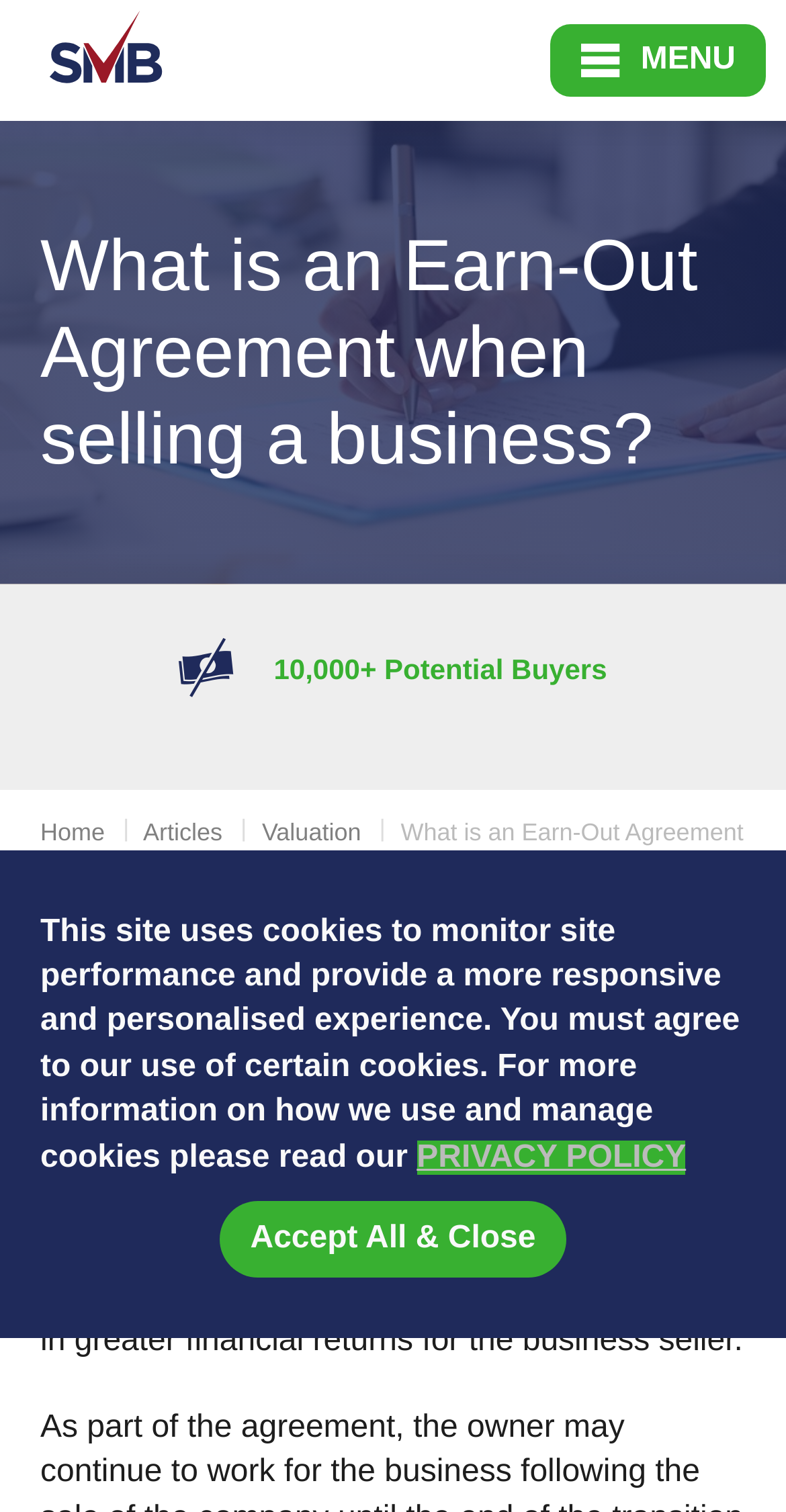Answer the question using only a single word or phrase: 
What is the icon next to the 'MENU' link?

ue021